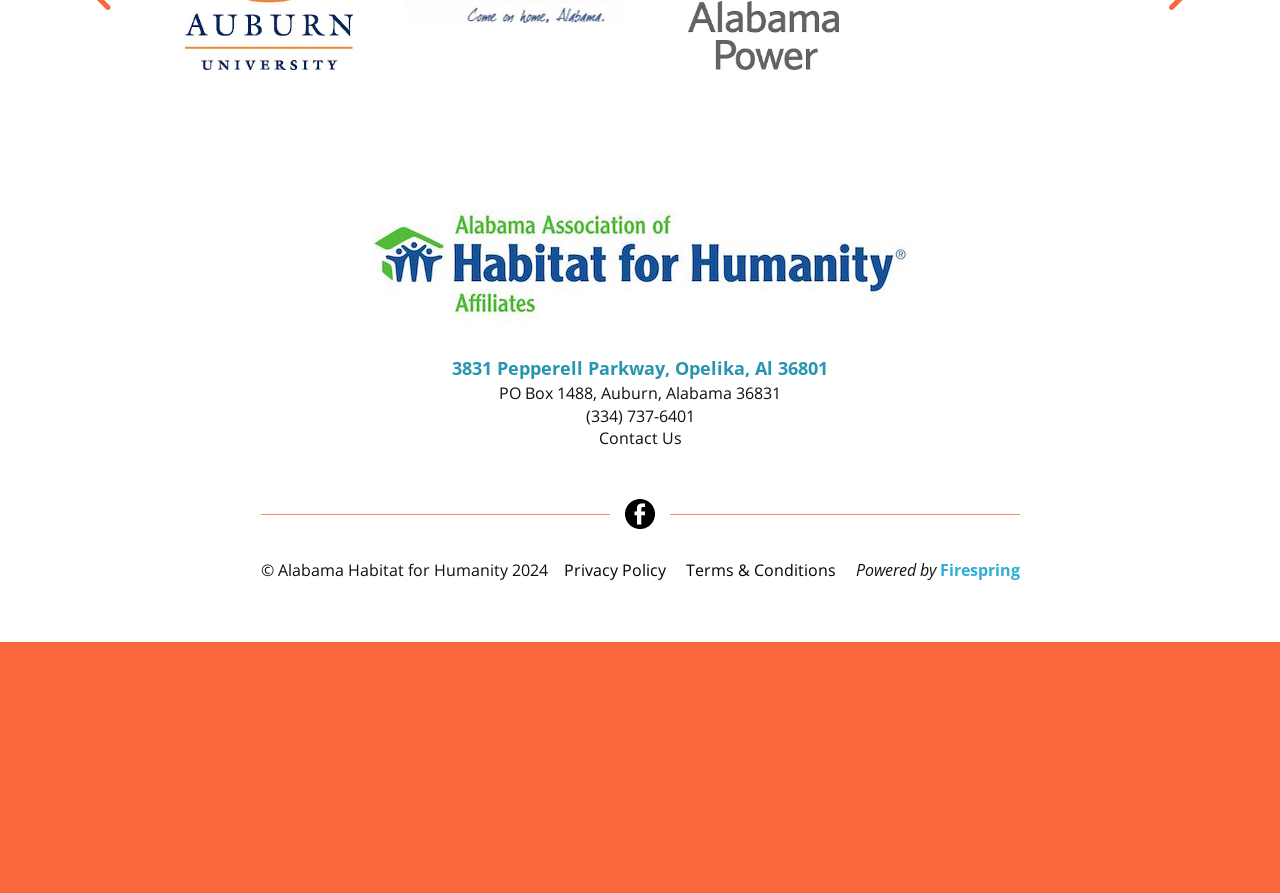Please indicate the bounding box coordinates of the element's region to be clicked to achieve the instruction: "Contact Us". Provide the coordinates as four float numbers between 0 and 1, i.e., [left, top, right, bottom].

[0.468, 0.76, 0.532, 0.784]